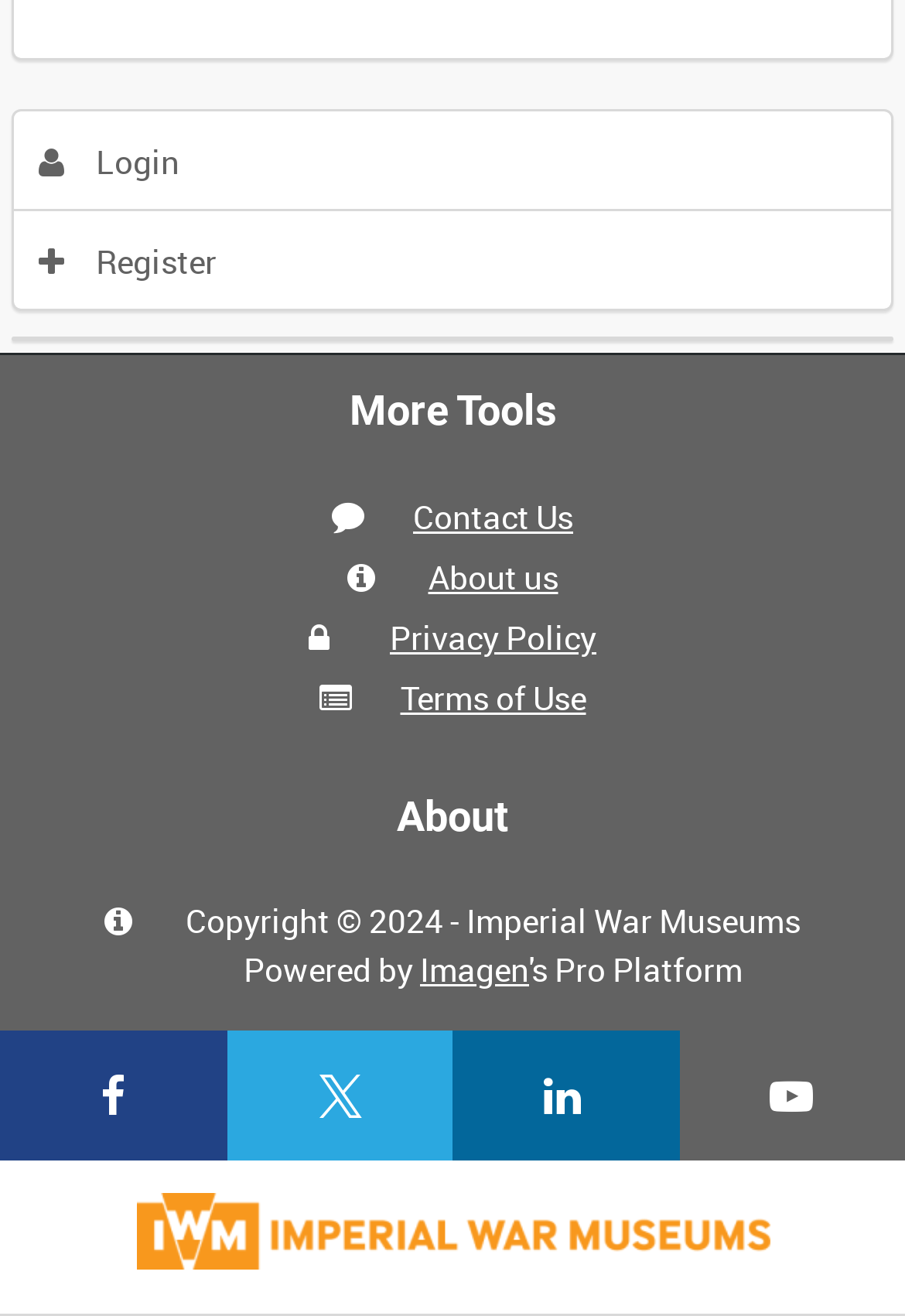Please identify the bounding box coordinates of the element that needs to be clicked to perform the following instruction: "Go to Contact Us".

[0.456, 0.375, 0.633, 0.408]